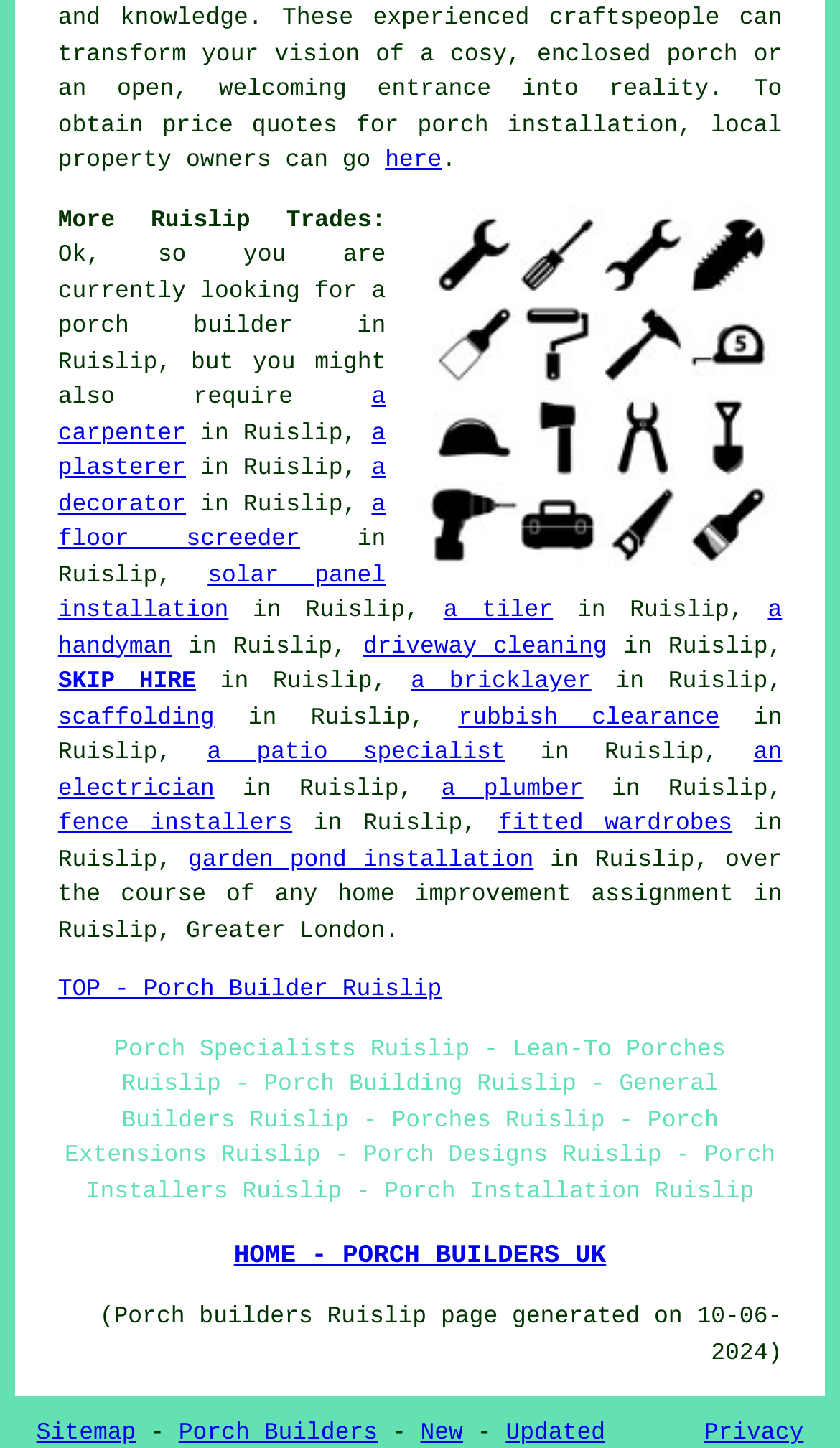Determine the bounding box coordinates for the region that must be clicked to execute the following instruction: "go to 'Sitemap'".

[0.043, 0.982, 0.162, 1.0]